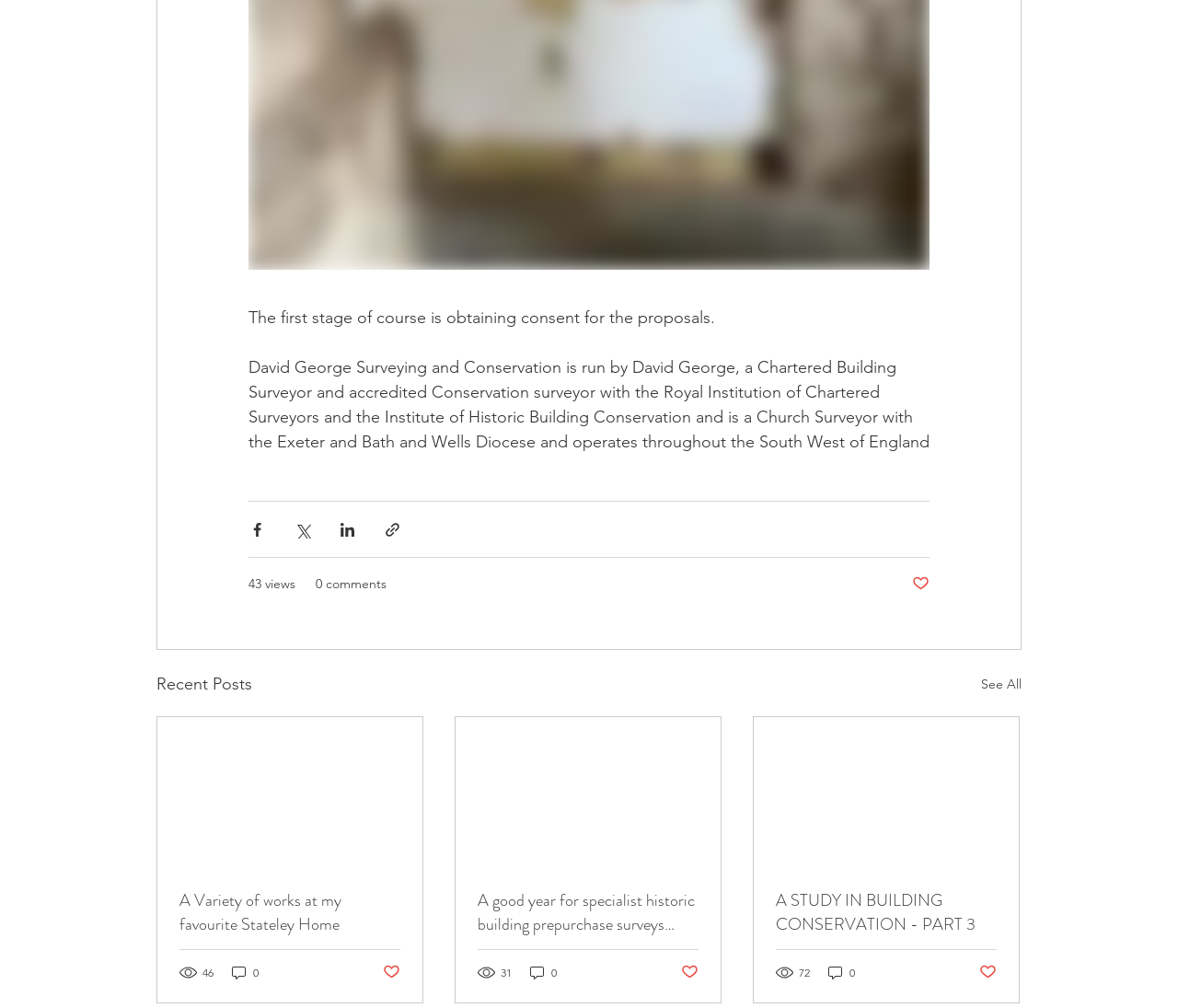How many social media sharing options are available?
Please provide a comprehensive answer based on the information in the image.

I counted the number of social media sharing buttons, including 'Share via Facebook', 'Share via Twitter', 'Share via LinkedIn', and 'Share via link', which are all located near the top of the webpage.